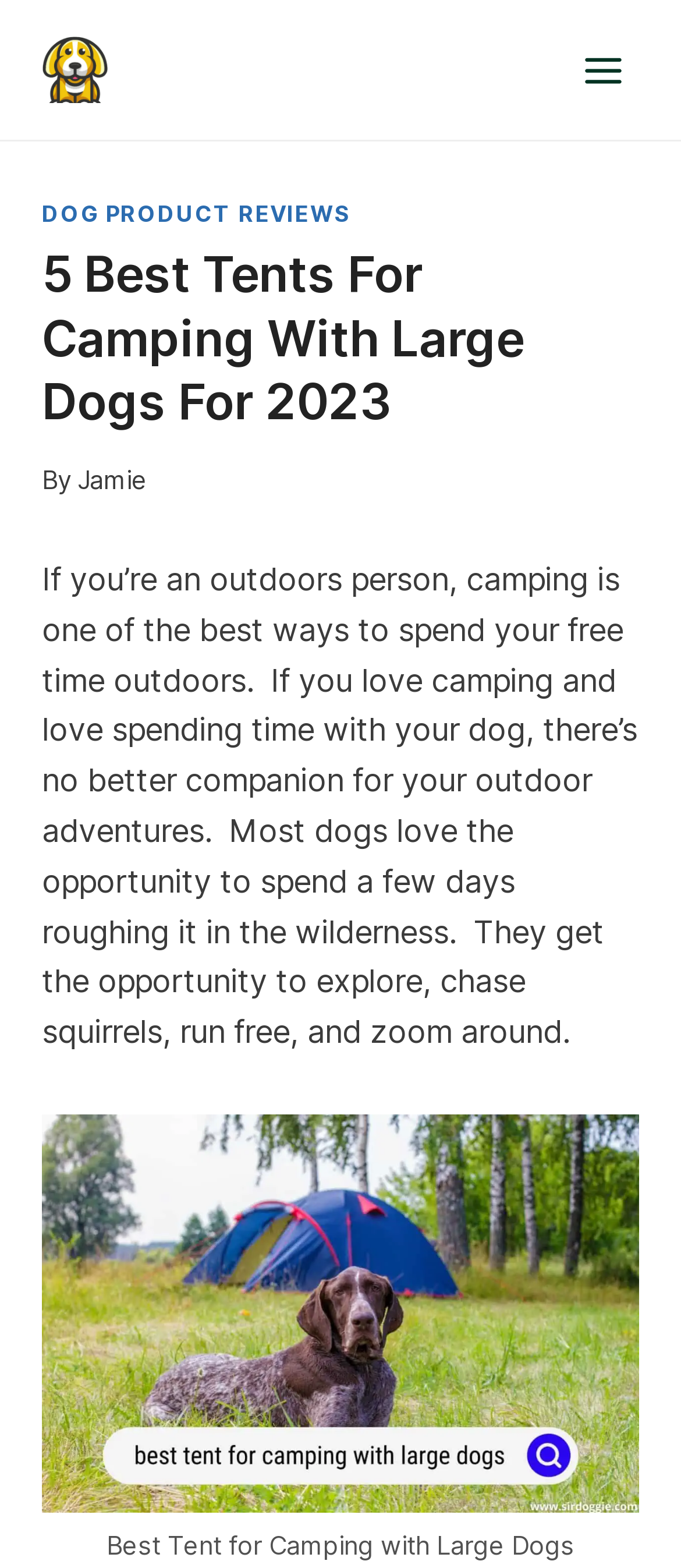What is the topic of the article?
Answer with a single word or phrase by referring to the visual content.

Camping with large dogs